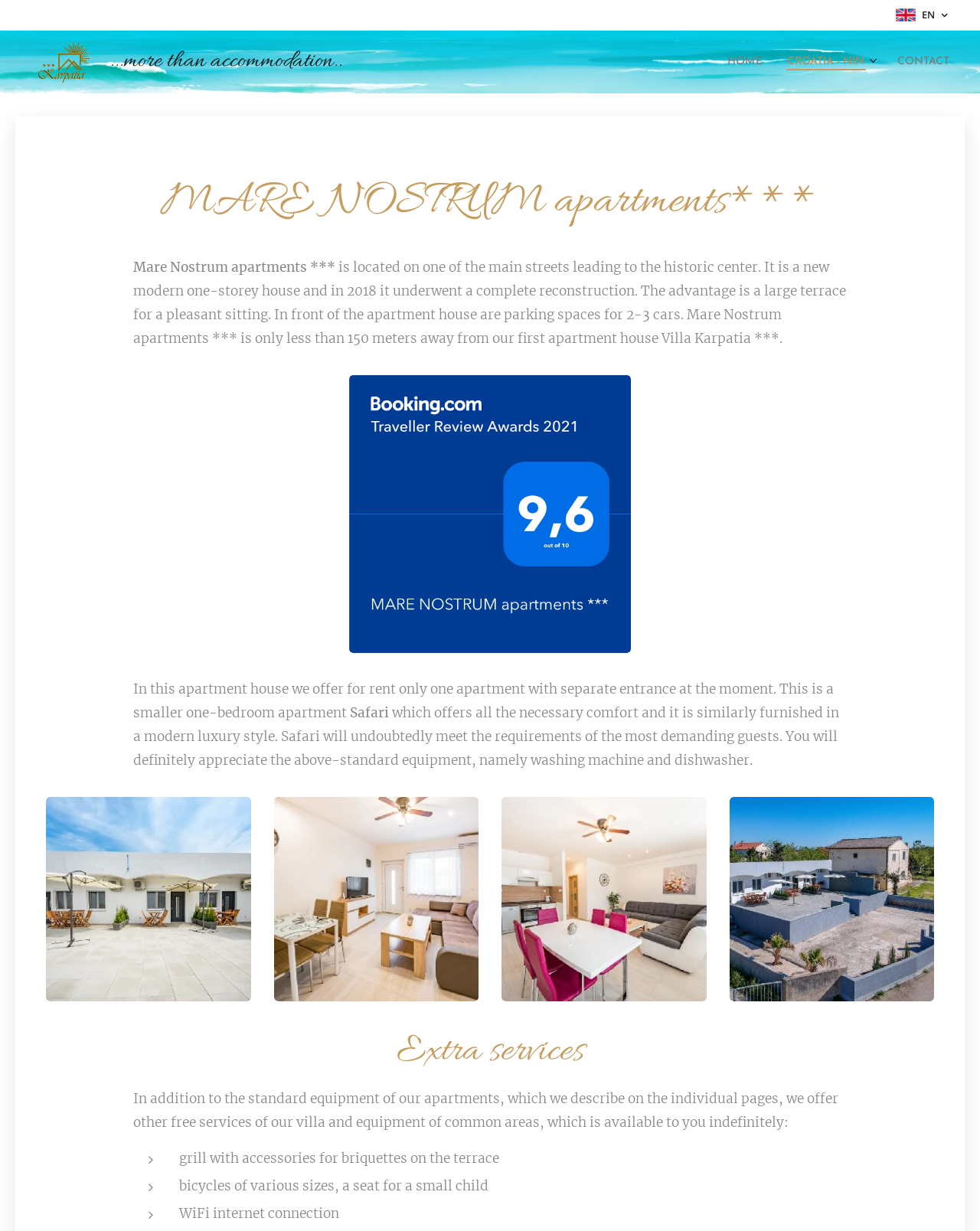Provide a short answer using a single word or phrase for the following question: 
What is the distance from Mare Nostrum to Villa Karpatia?

Less than 150 meters